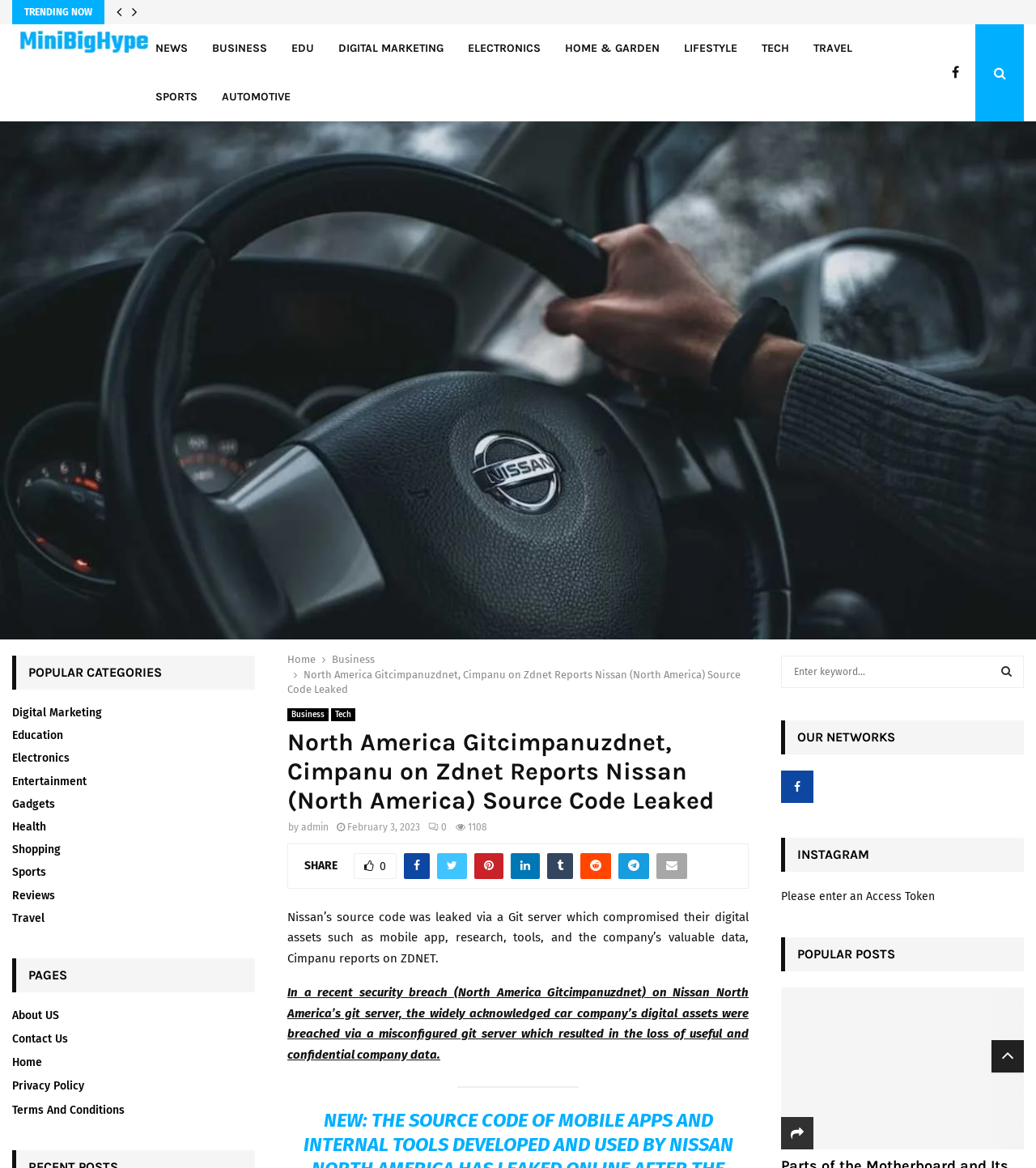Refer to the element description parent_node: SHARE0 and identify the corresponding bounding box in the screenshot. Format the coordinates as (top-left x, top-left y, bottom-right x, bottom-right y) with values in the range of 0 to 1.

[0.634, 0.731, 0.663, 0.753]